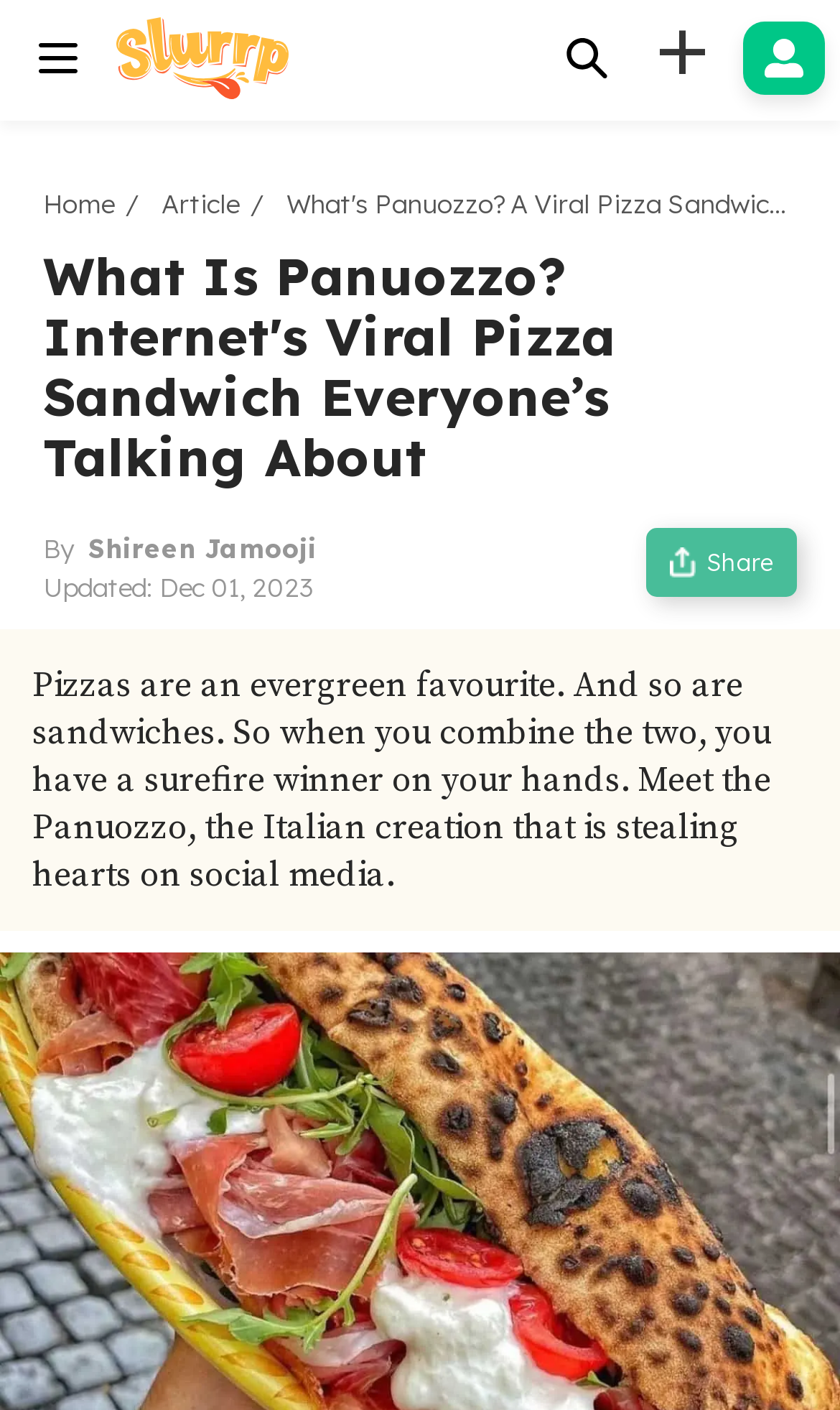Determine the bounding box for the described HTML element: "alt="slurrp"". Ensure the coordinates are four float numbers between 0 and 1 in the format [left, top, right, bottom].

[0.138, 0.055, 0.344, 0.075]